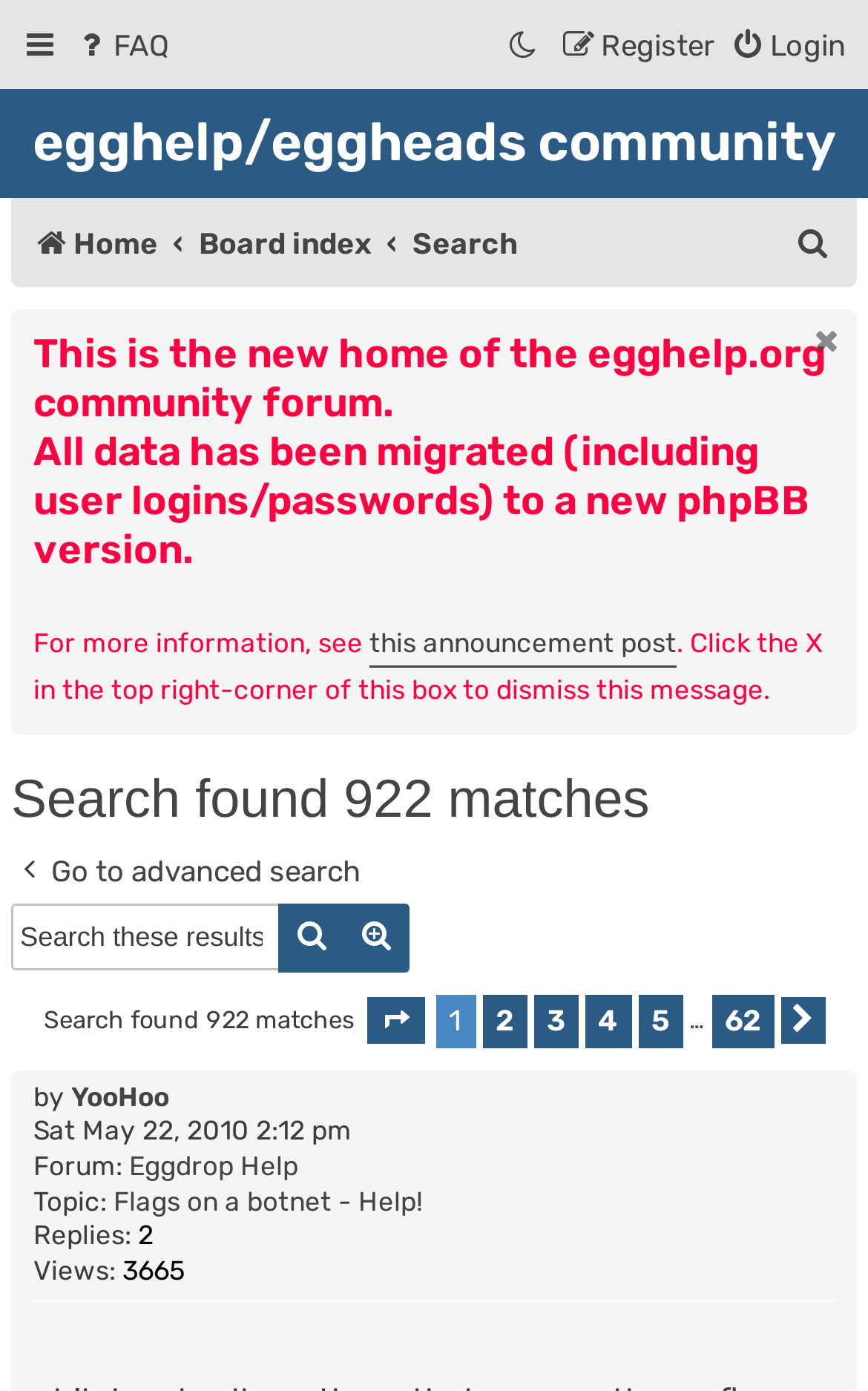How many pages of search results are there?
Could you give a comprehensive explanation in response to this question?

I found the answer by looking at the button element with the text 'Page 1 of 62' which is located below the search results.